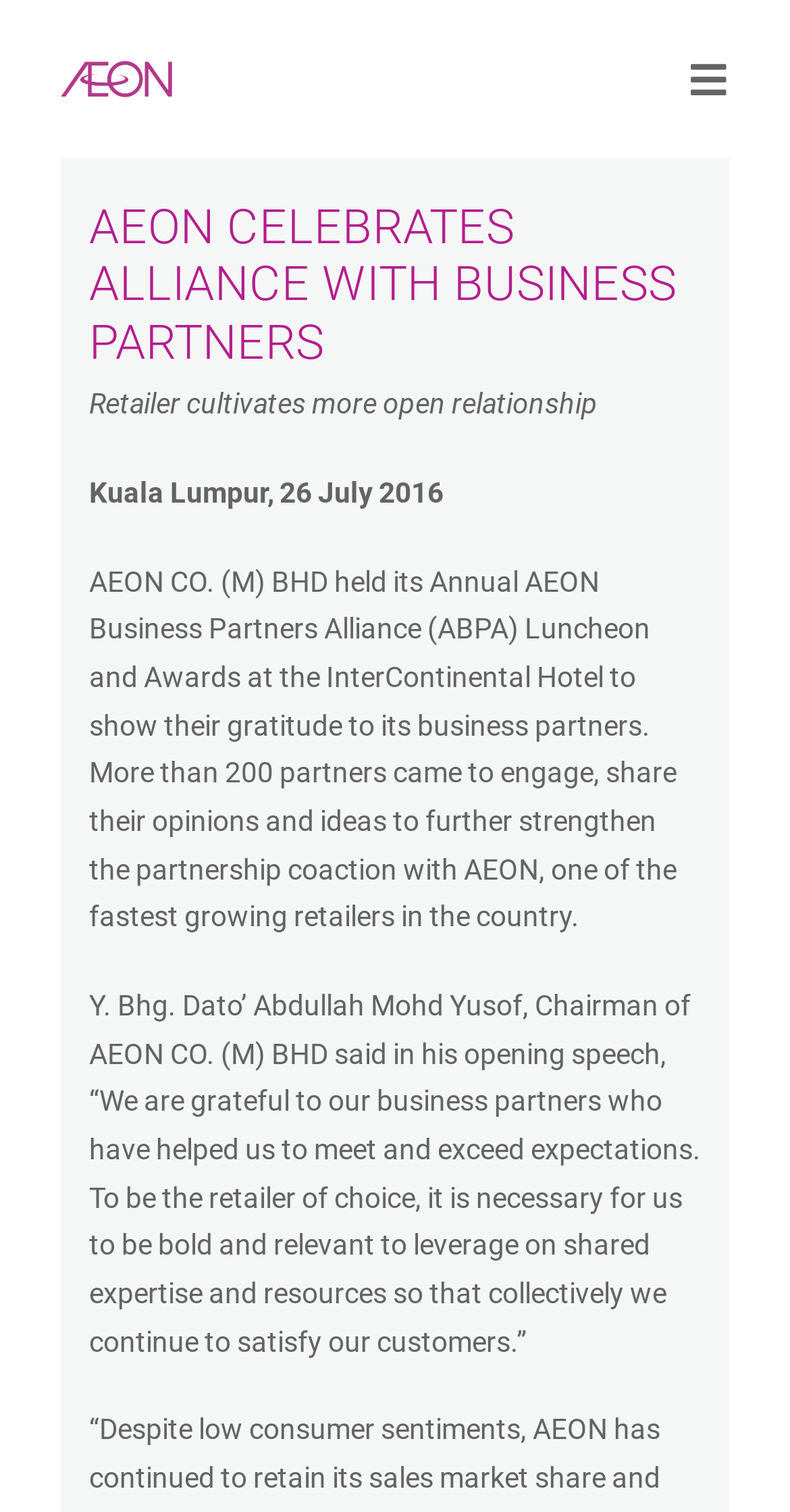Please determine the bounding box coordinates for the UI element described as: "Policies and Practices".

[0.0, 0.737, 0.49, 0.824]